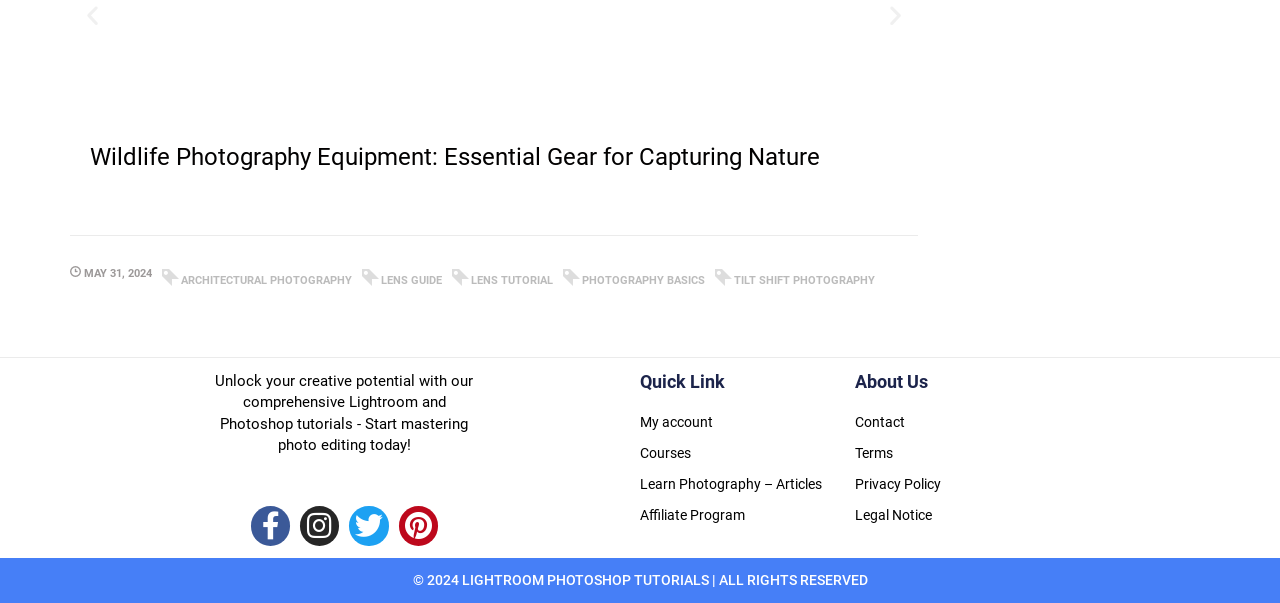Locate the bounding box coordinates of the clickable part needed for the task: "Go to the Architectural Photography page".

[0.14, 0.455, 0.275, 0.476]